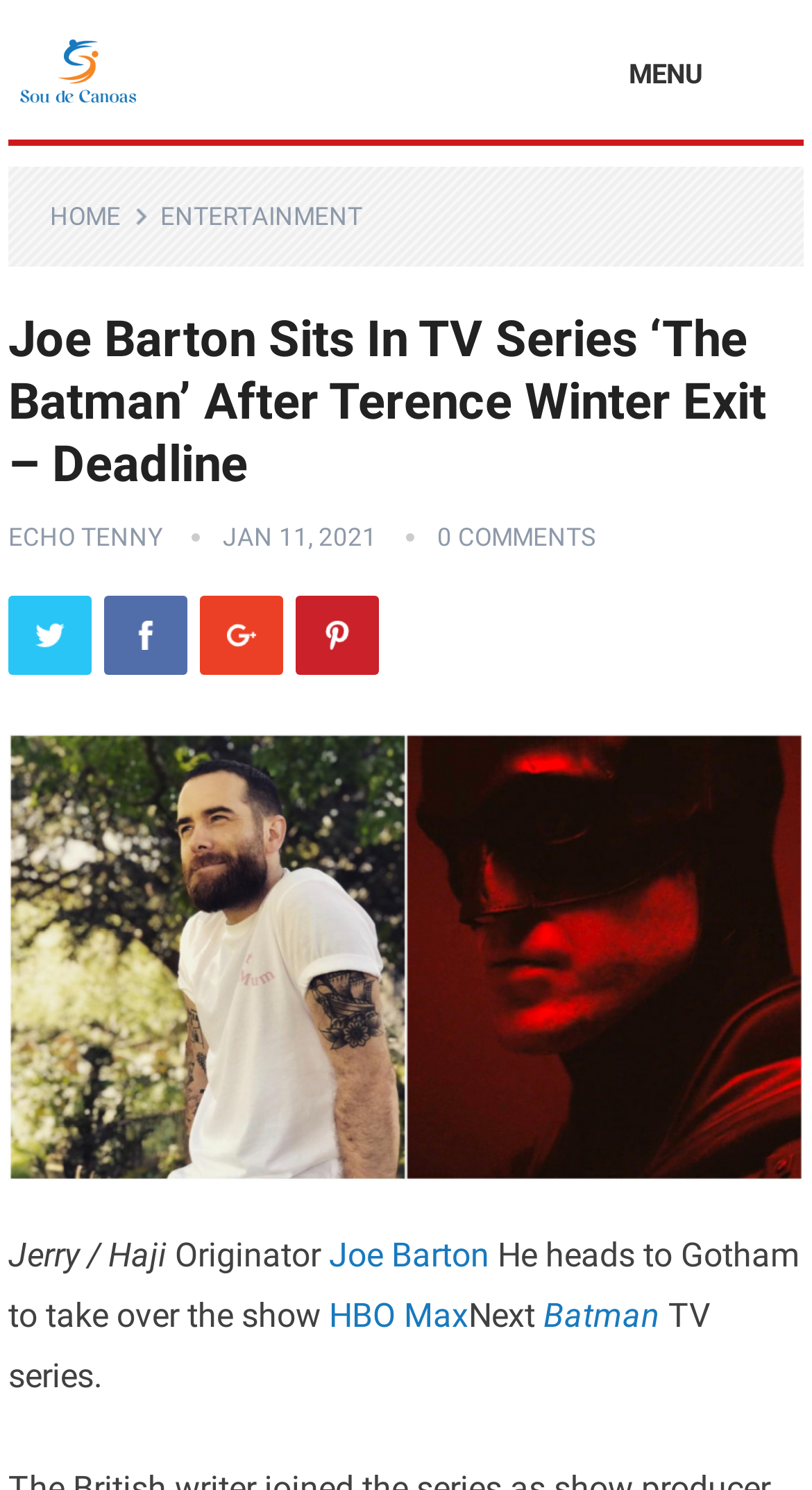Return the bounding box coordinates of the UI element that corresponds to this description: "Batman". The coordinates must be given as four float numbers in the range of 0 and 1, [left, top, right, bottom].

[0.669, 0.87, 0.813, 0.896]